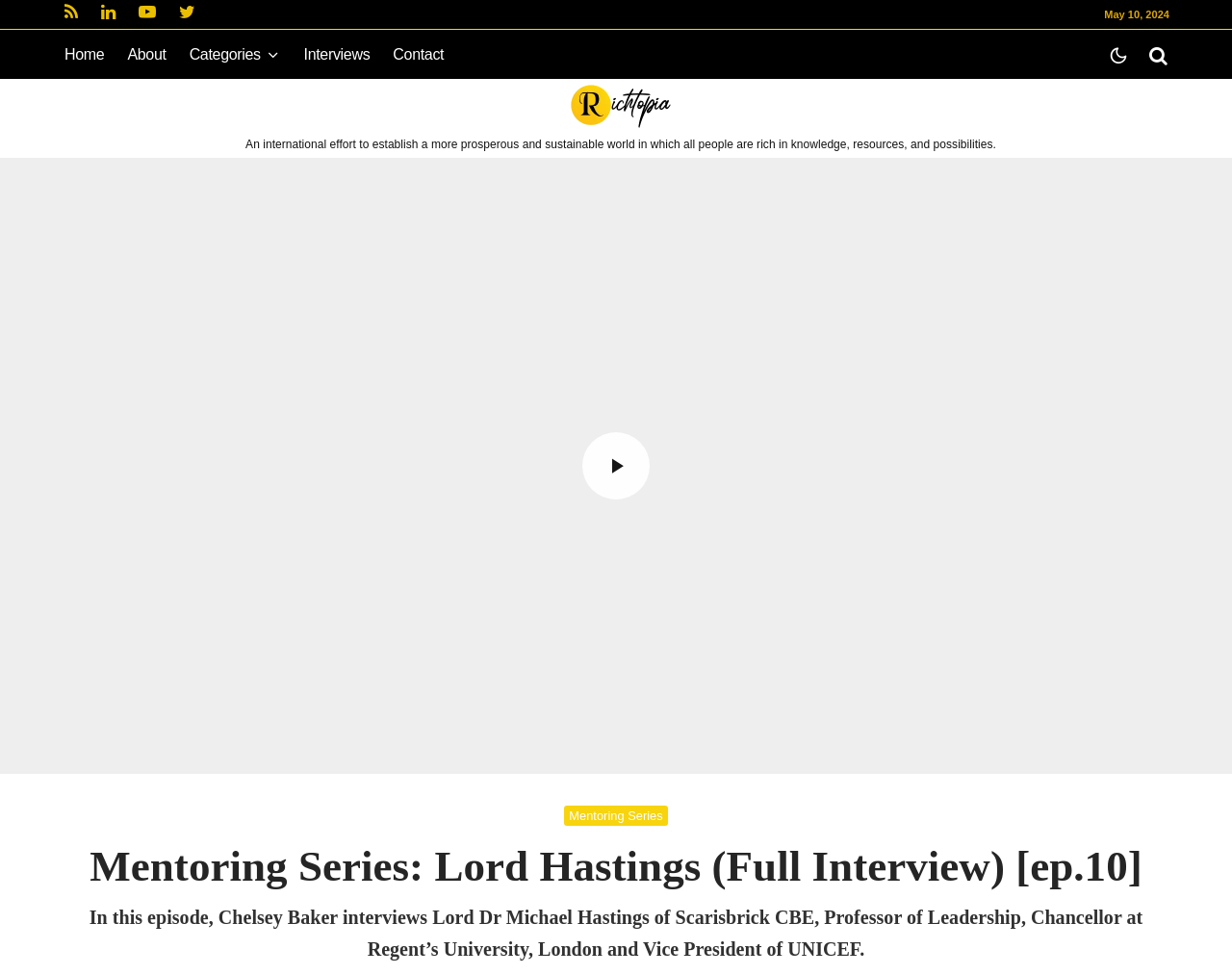Please determine the bounding box coordinates of the element's region to click for the following instruction: "Click on Richtopian logo".

[0.463, 0.087, 0.545, 0.132]